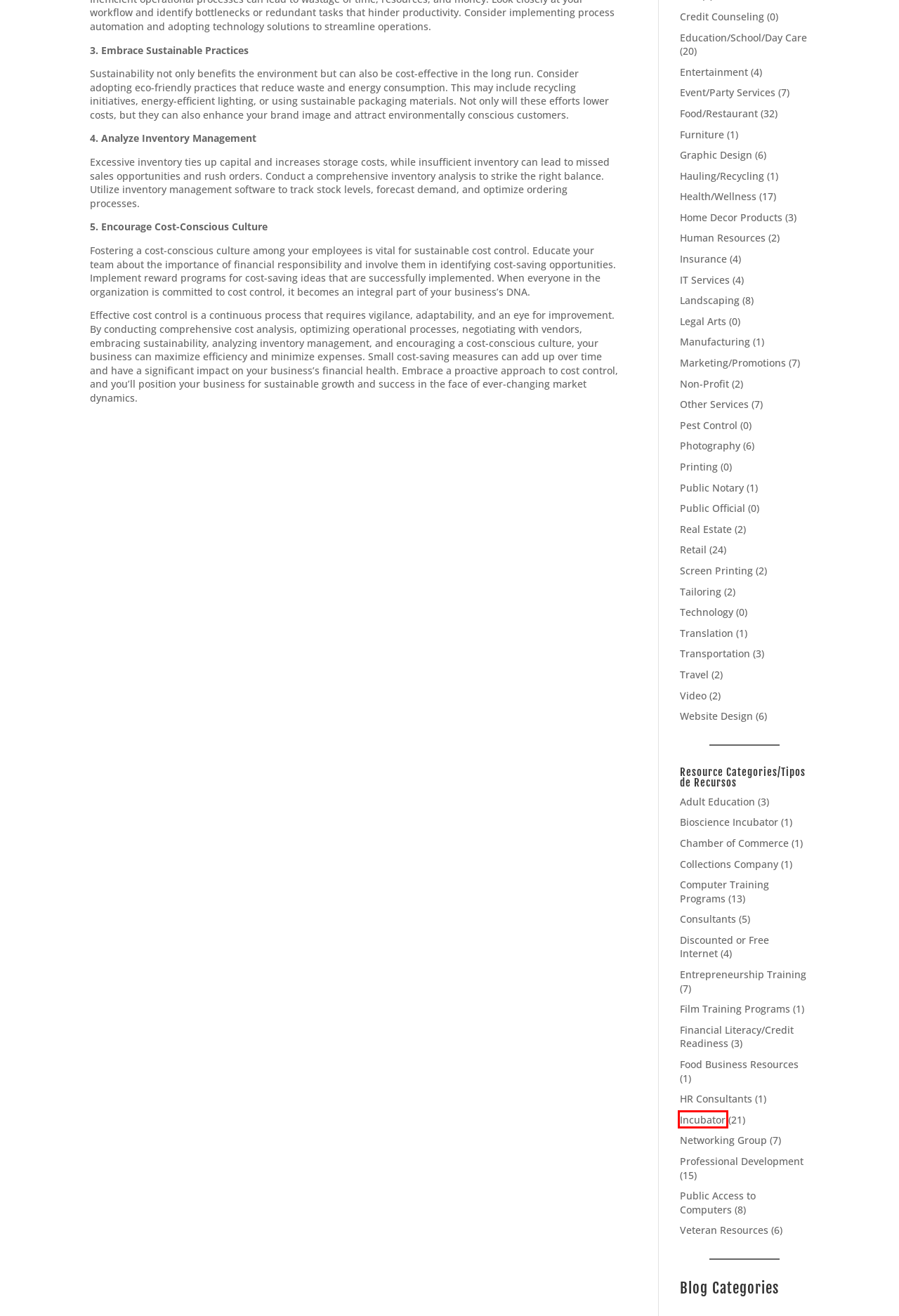You are provided with a screenshot of a webpage that includes a red rectangle bounding box. Please choose the most appropriate webpage description that matches the new webpage after clicking the element within the red bounding box. Here are the candidates:
A. Incubator Archives - Economic Growth Business Incubator
B. Food Business Resources Archives - Economic Growth Business Incubator
C. Bioscience Incubator Archives - Economic Growth Business Incubator
D. Networking Group Archives - Economic Growth Business Incubator
E. Collections Company Archives - Economic Growth Business Incubator
F. Professional Development Archives - Economic Growth Business Incubator
G. HR Consultants Archives - Economic Growth Business Incubator
H. Veteran Resources Archives - Economic Growth Business Incubator

A